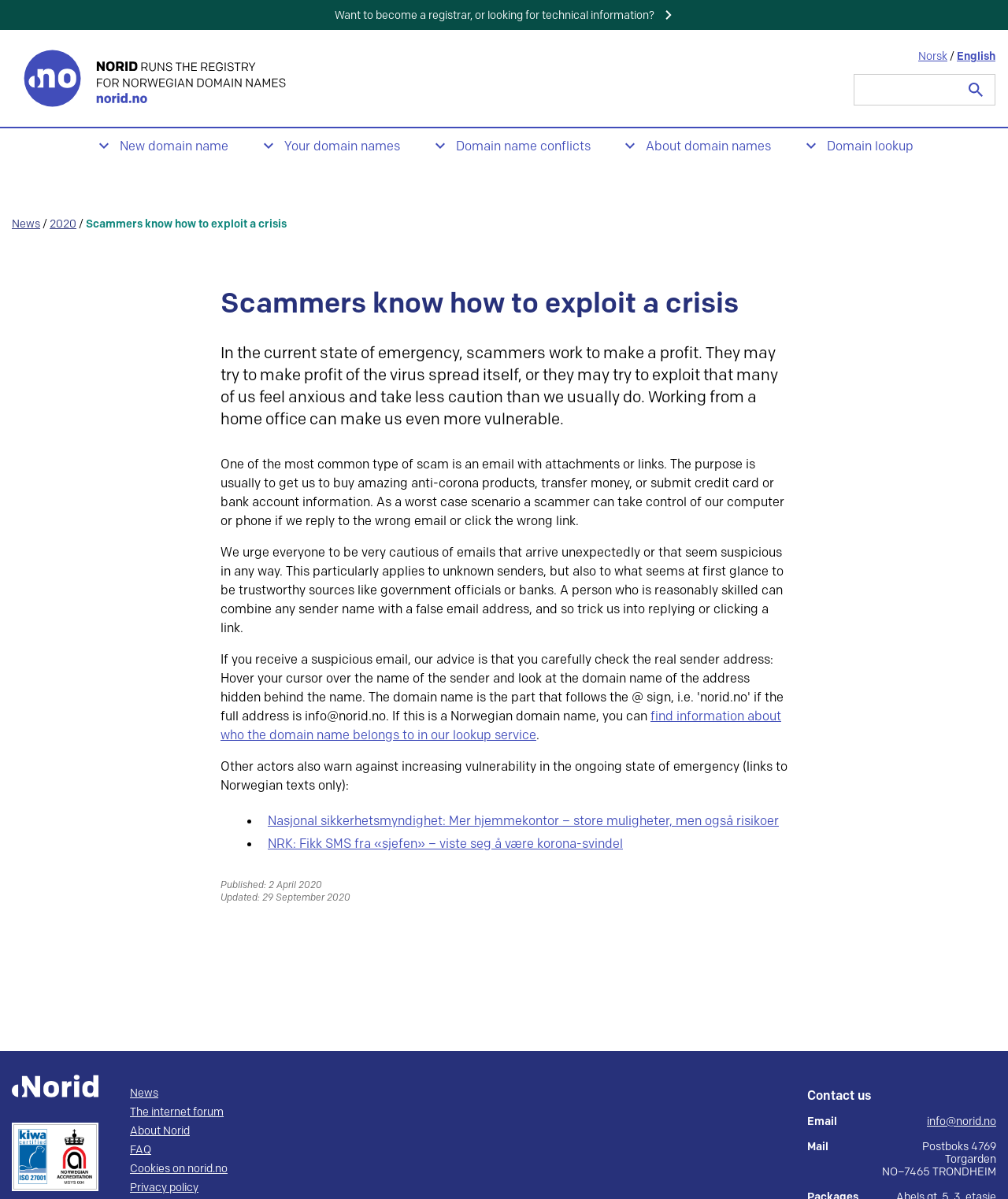Can you pinpoint the bounding box coordinates for the clickable element required for this instruction: "Search for something"? The coordinates should be four float numbers between 0 and 1, i.e., [left, top, right, bottom].

[0.847, 0.062, 0.988, 0.088]